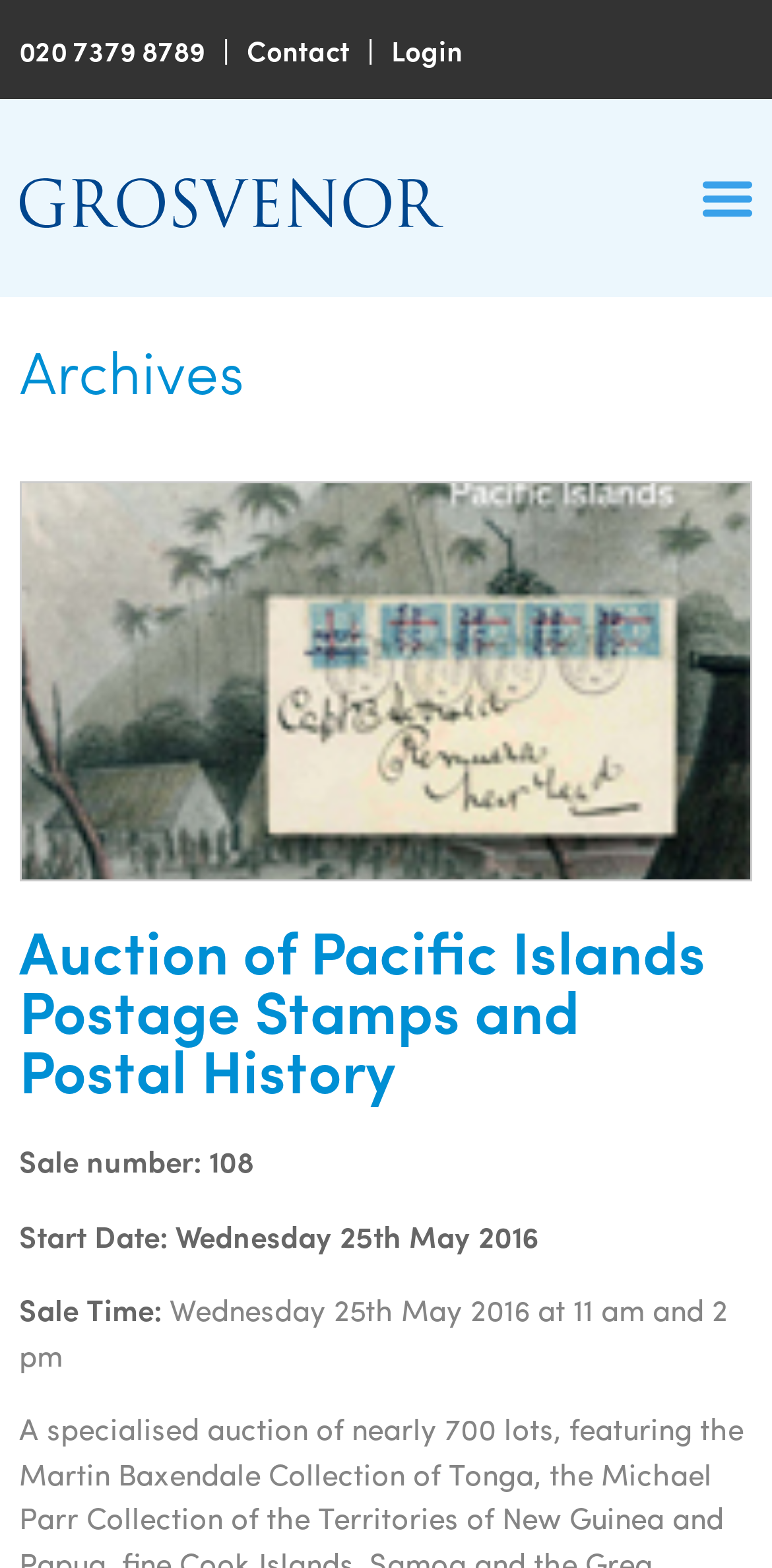Generate a thorough description of the webpage.

The webpage appears to be an auction page for Grosvenor Philatelic Auctions, specifically for an auction event in April 2016. 

At the top left, there is a phone number "020 7379 8789" followed by a separator, and then a "Contact" link. To the right of these elements, there is a "Login" link. 

Below these top elements, there is a prominent "Grosvenor" link with an accompanying image of the Grosvenor logo. 

The main content of the page is organized under the "Archives" heading. Within this section, there is a list of auction events, with the first one being "Auction of Pacific Islands Postage Stamps and Postal History". This auction event has details listed below, including the sale number "108", start date "Wednesday 25th May 2016", and sale time "Wednesday 25th May 2016 at 11 am and 2 pm".